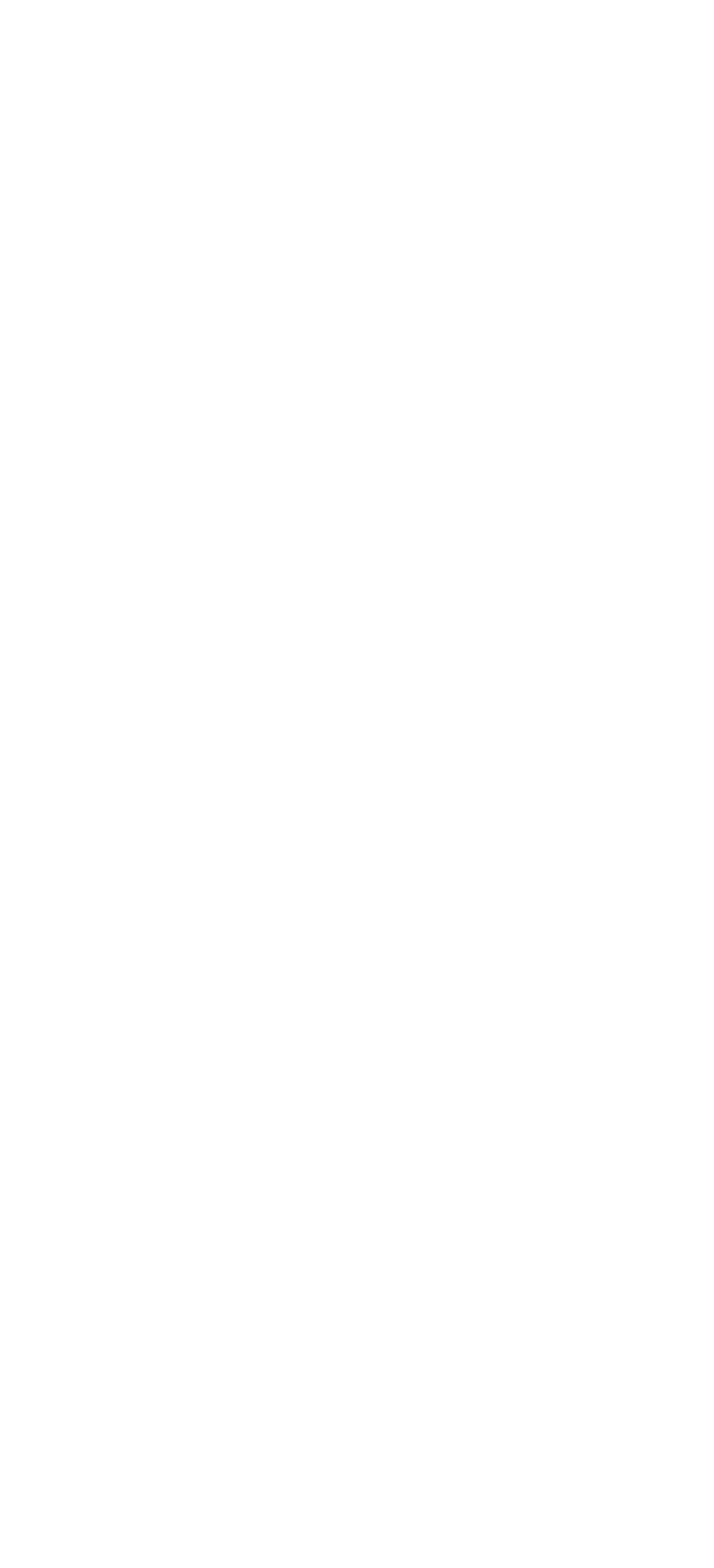Identify the bounding box coordinates of the element that should be clicked to fulfill this task: "Check the checkbox". The coordinates should be provided as four float numbers between 0 and 1, i.e., [left, top, right, bottom].

[0.123, 0.908, 0.156, 0.923]